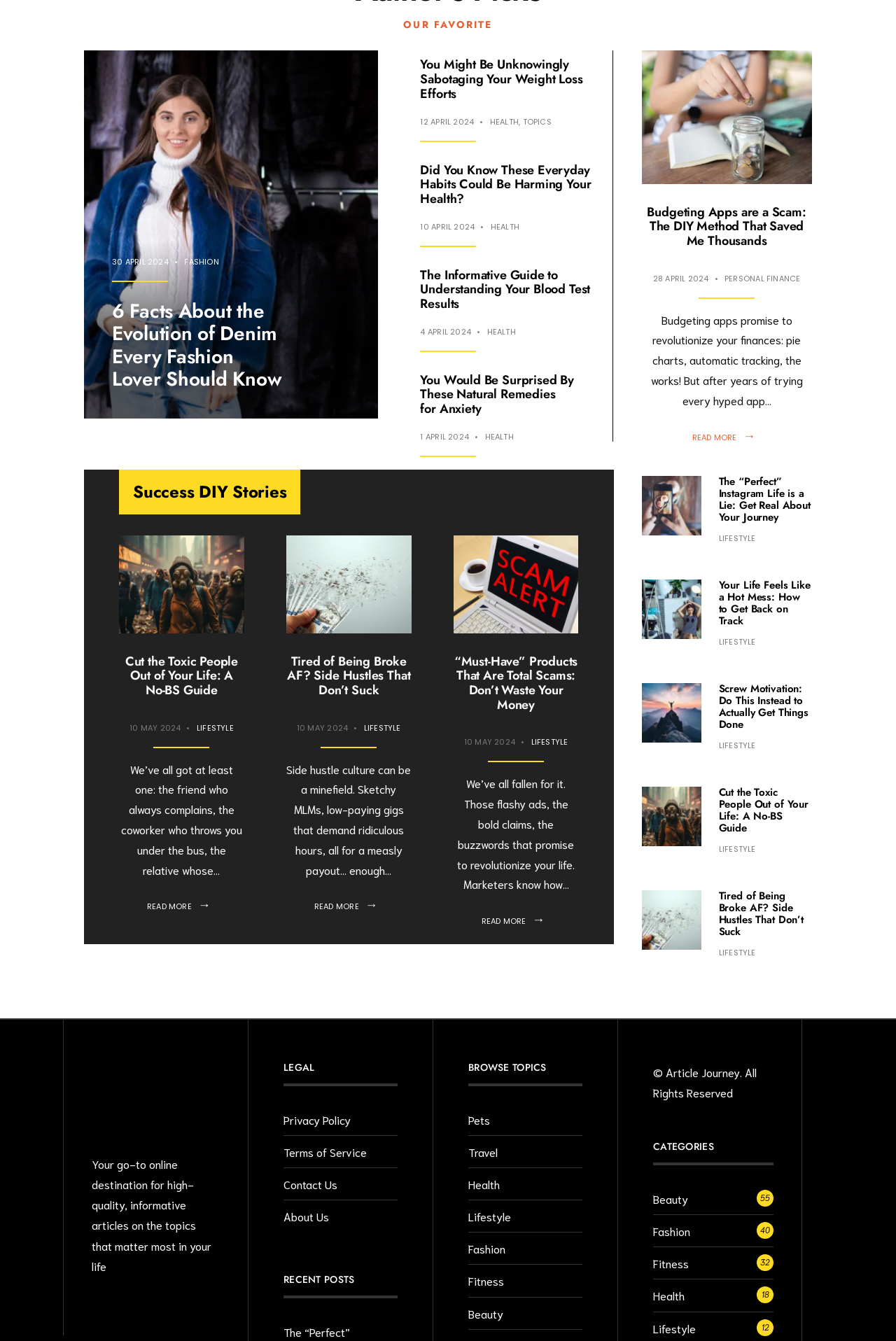Provide a one-word or short-phrase answer to the question:
What is the date of the article '6 Facts About the Evolution of Denim Every Fashion Lover Should Know'?

30 APRIL 2024